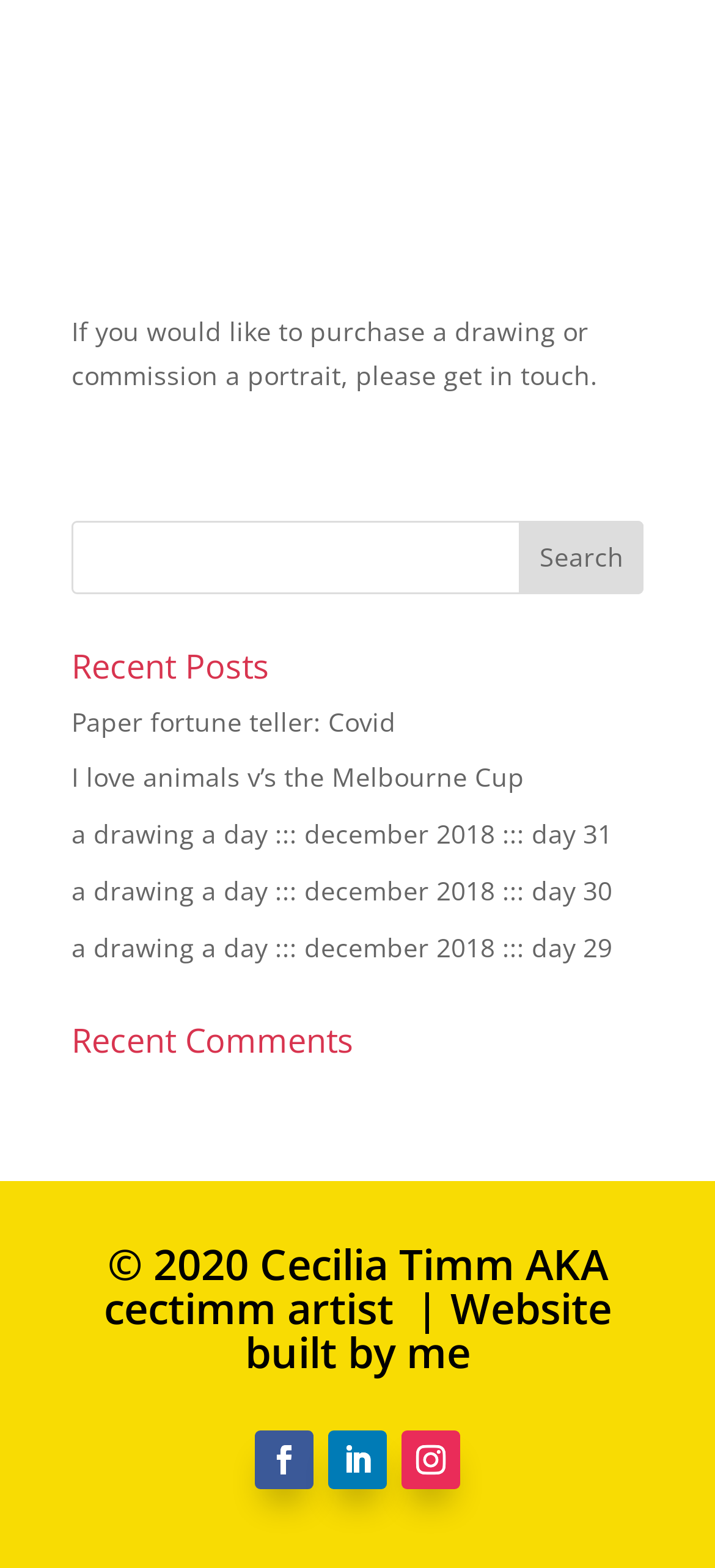Determine the bounding box coordinates of the target area to click to execute the following instruction: "Get in touch for purchasing a drawing or commissioning a portrait."

[0.1, 0.2, 0.836, 0.25]